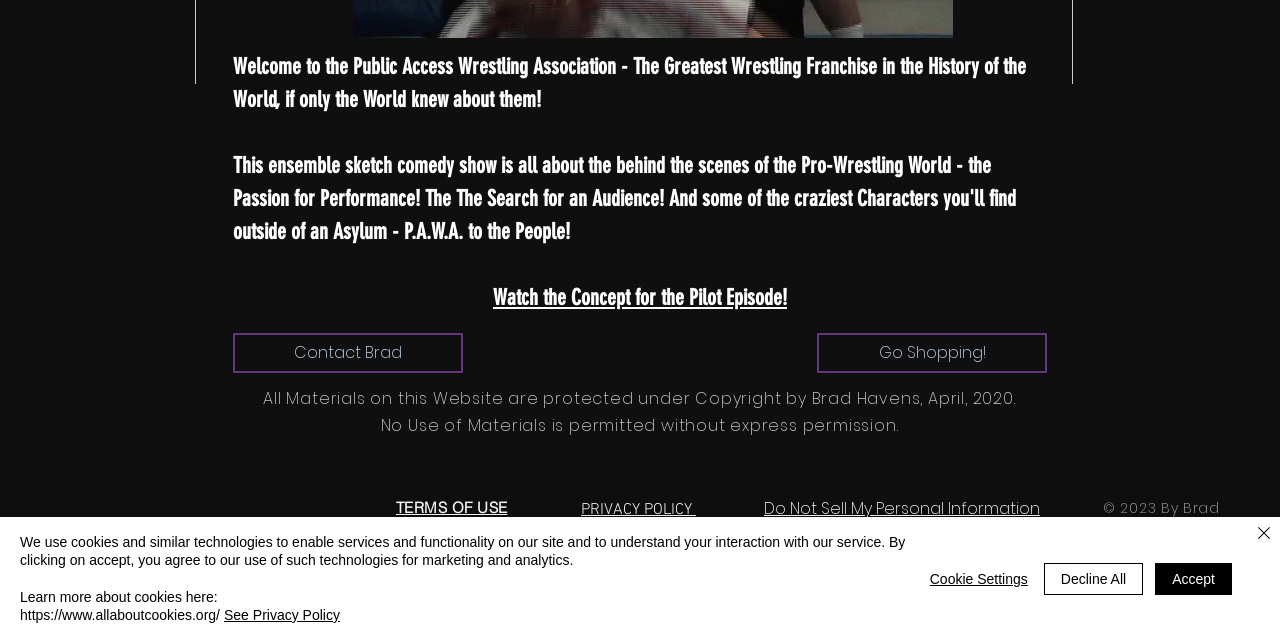Identify the bounding box of the HTML element described as: "Cookie Settings".

[0.726, 0.881, 0.803, 0.927]